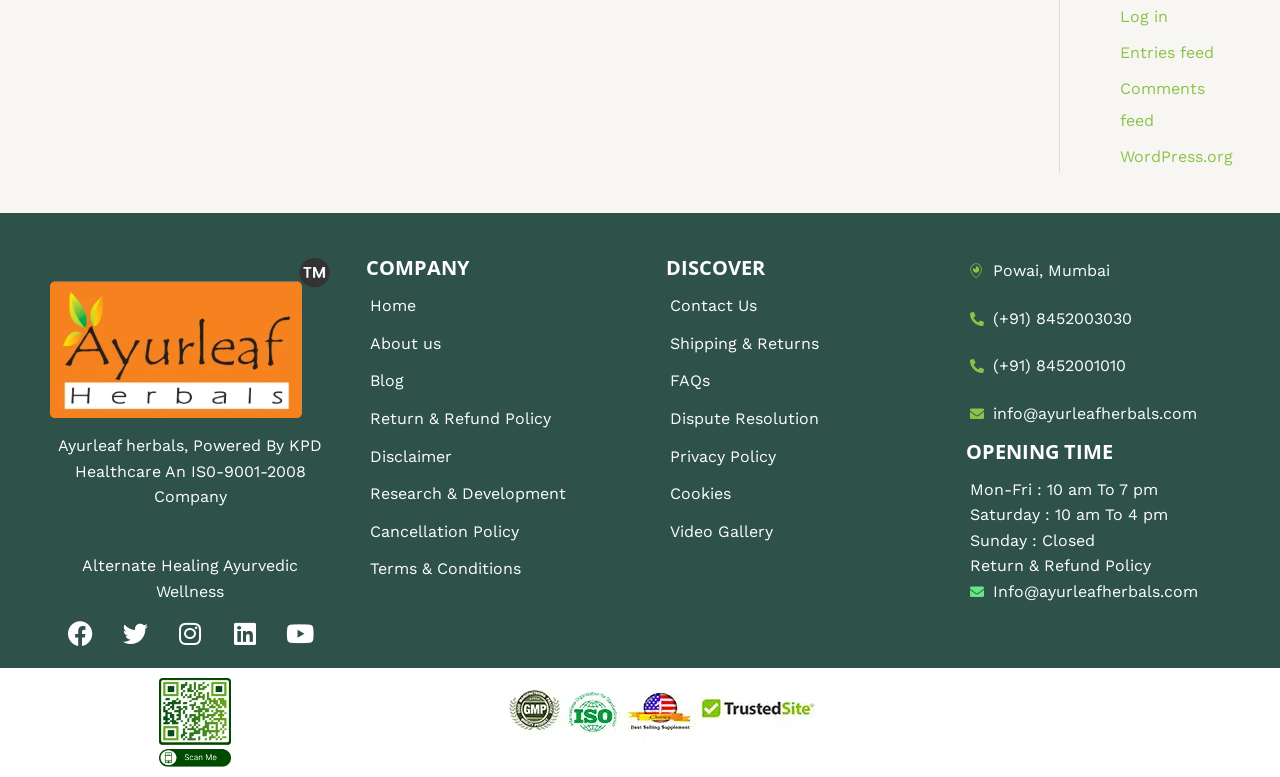Show the bounding box coordinates of the element that should be clicked to complete the task: "Call (+91) 8452003030".

[0.758, 0.394, 0.961, 0.427]